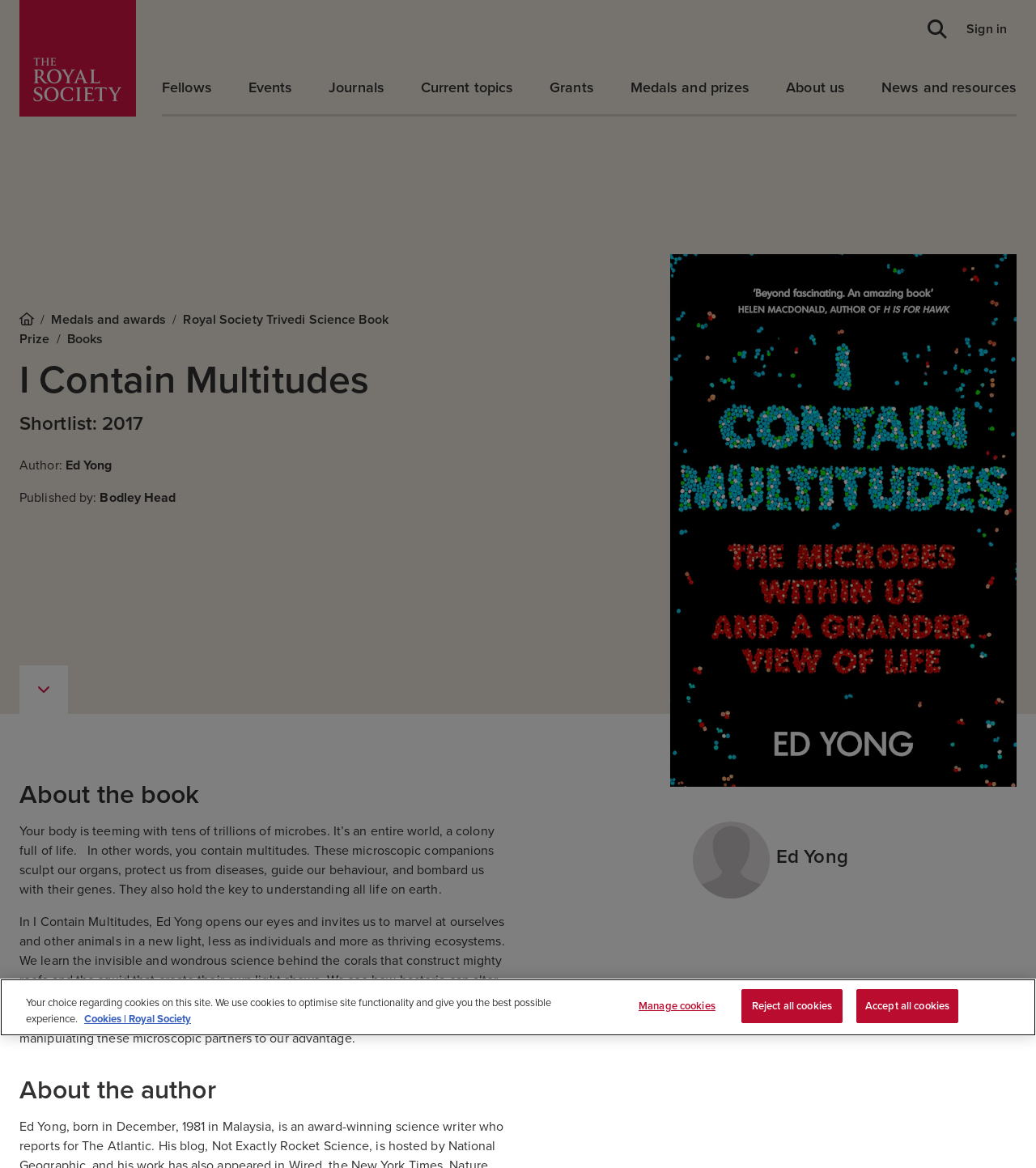Find the bounding box coordinates of the clickable area required to complete the following action: "Go to the Fellows page".

[0.156, 0.05, 0.204, 0.1]